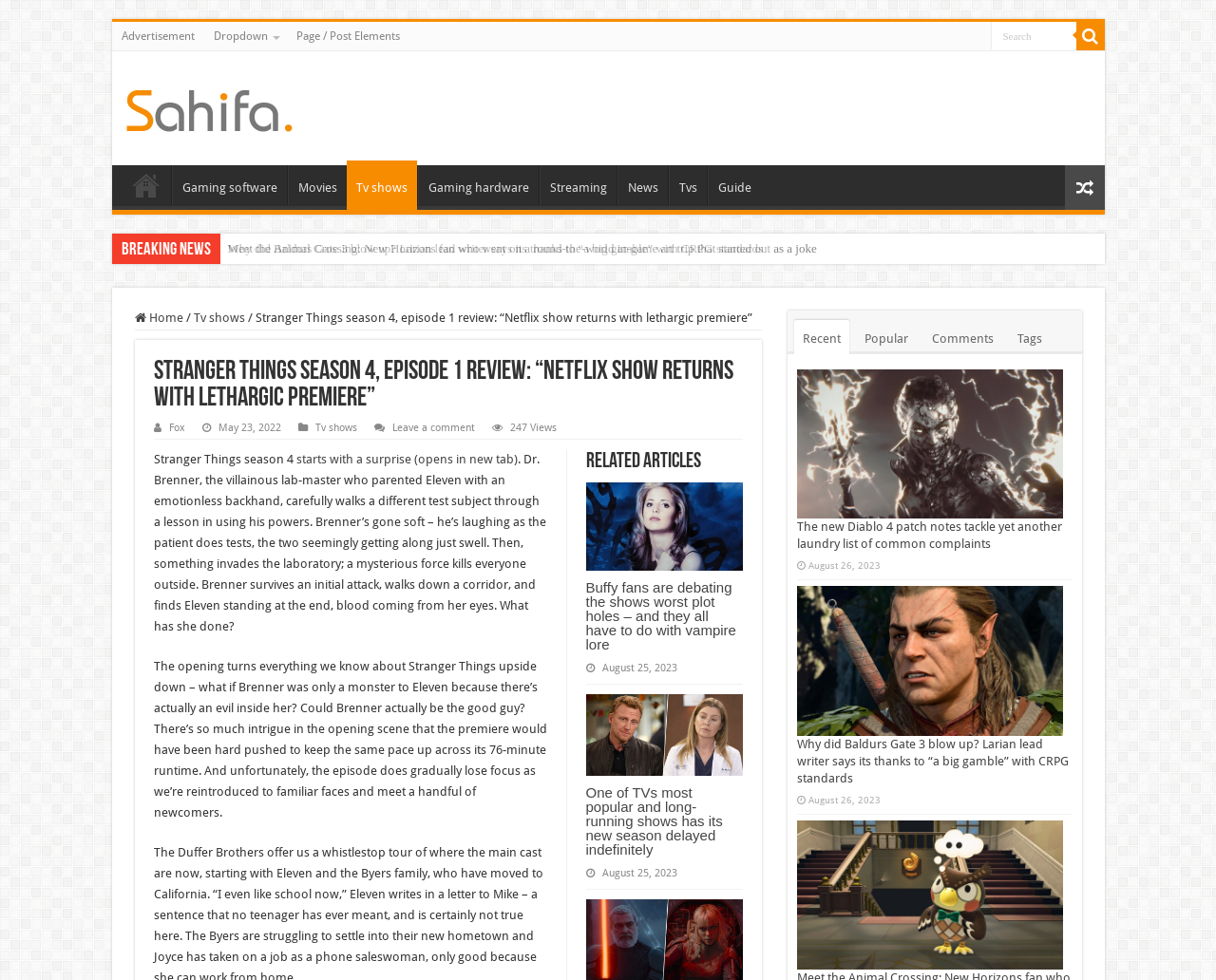Can you find the bounding box coordinates for the UI element given this description: "Tv shows"? Provide the coordinates as four float numbers between 0 and 1: [left, top, right, bottom].

[0.259, 0.43, 0.293, 0.443]